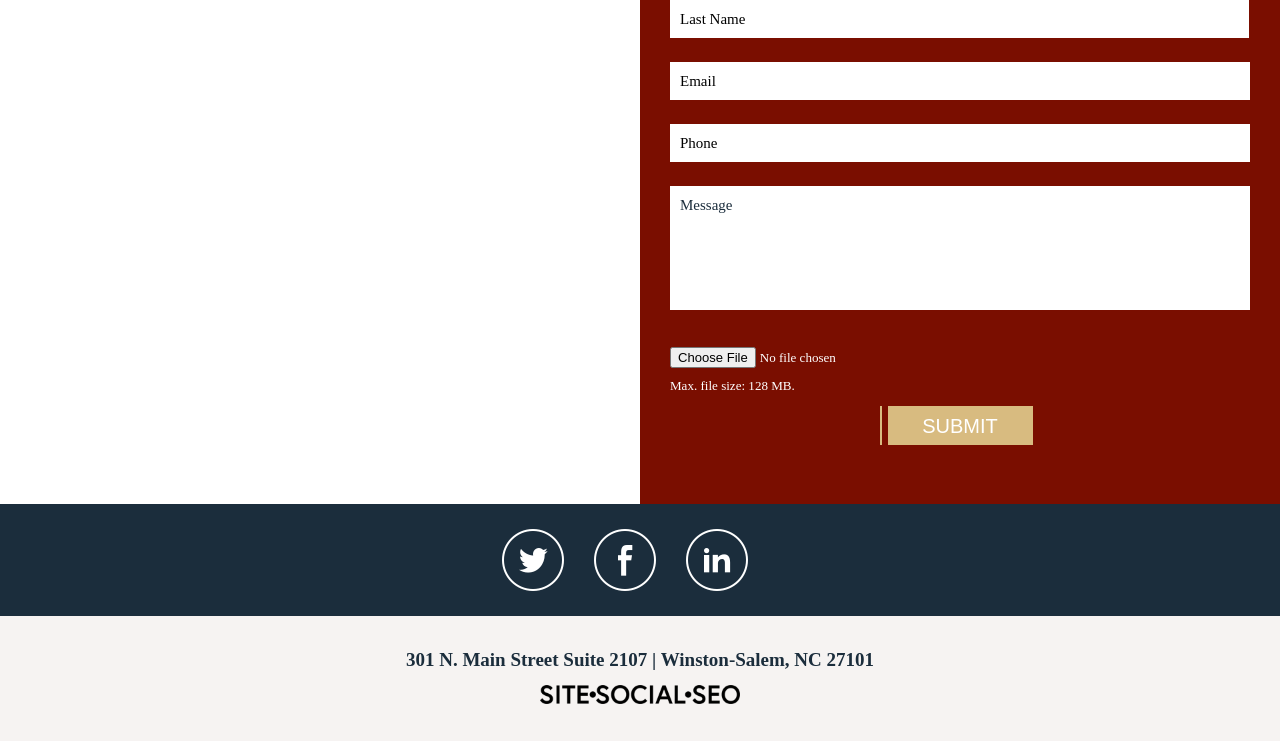Please identify the bounding box coordinates of the element that needs to be clicked to execute the following command: "Enter last name". Provide the bounding box using four float numbers between 0 and 1, formatted as [left, top, right, bottom].

[0.523, 0.0, 0.976, 0.052]